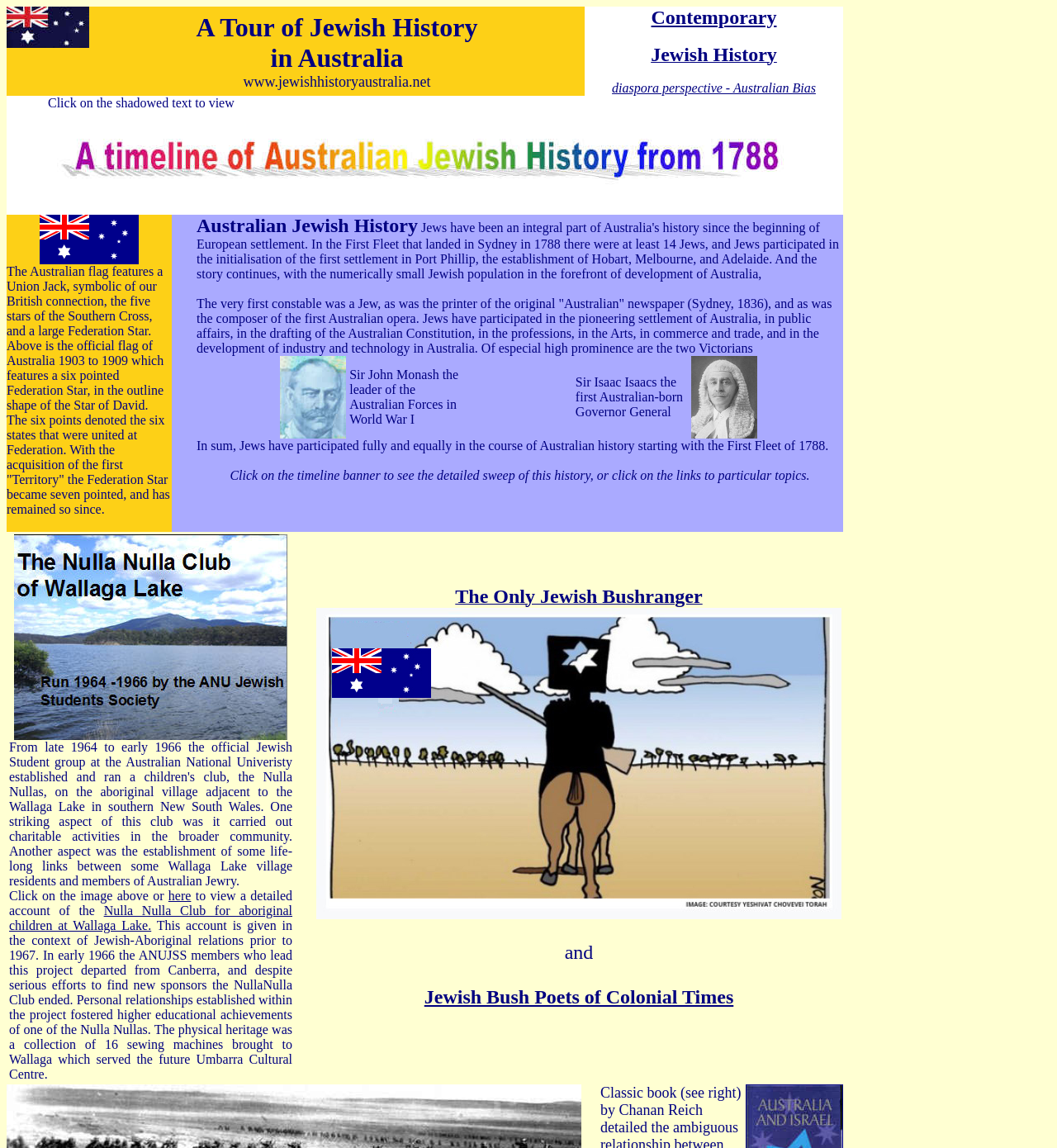Respond to the question below with a single word or phrase:
Who was the first Australian-born Governor General?

Sir Isaac Isaacs